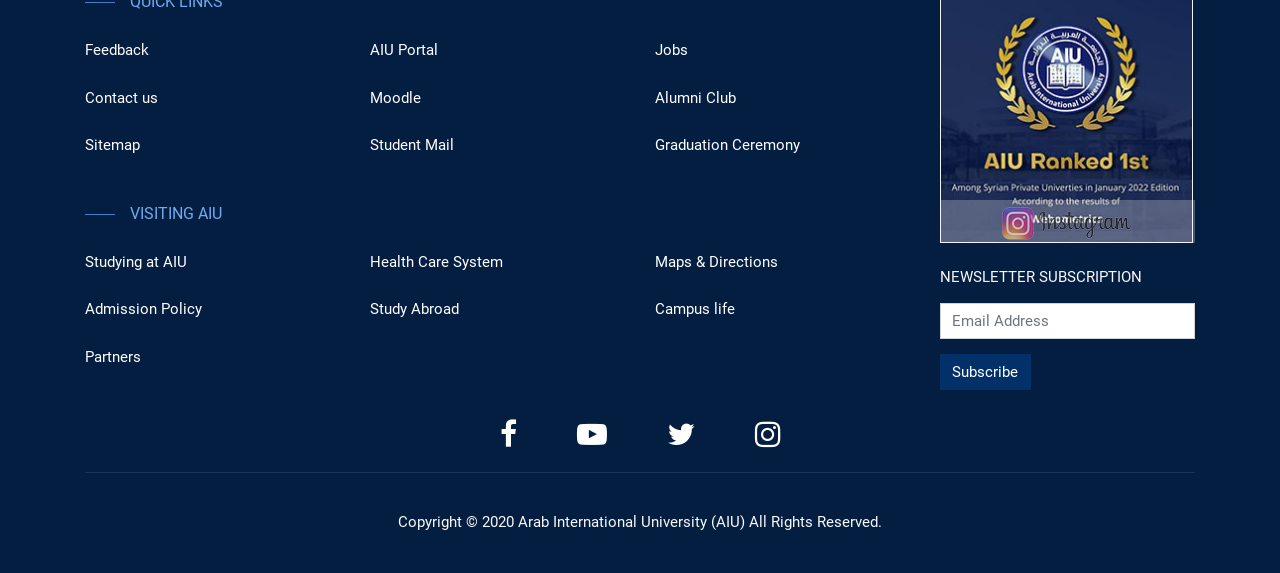Determine the bounding box coordinates of the section I need to click to execute the following instruction: "View the Graduation Ceremony page". Provide the coordinates as four float numbers between 0 and 1, i.e., [left, top, right, bottom].

[0.512, 0.238, 0.625, 0.269]